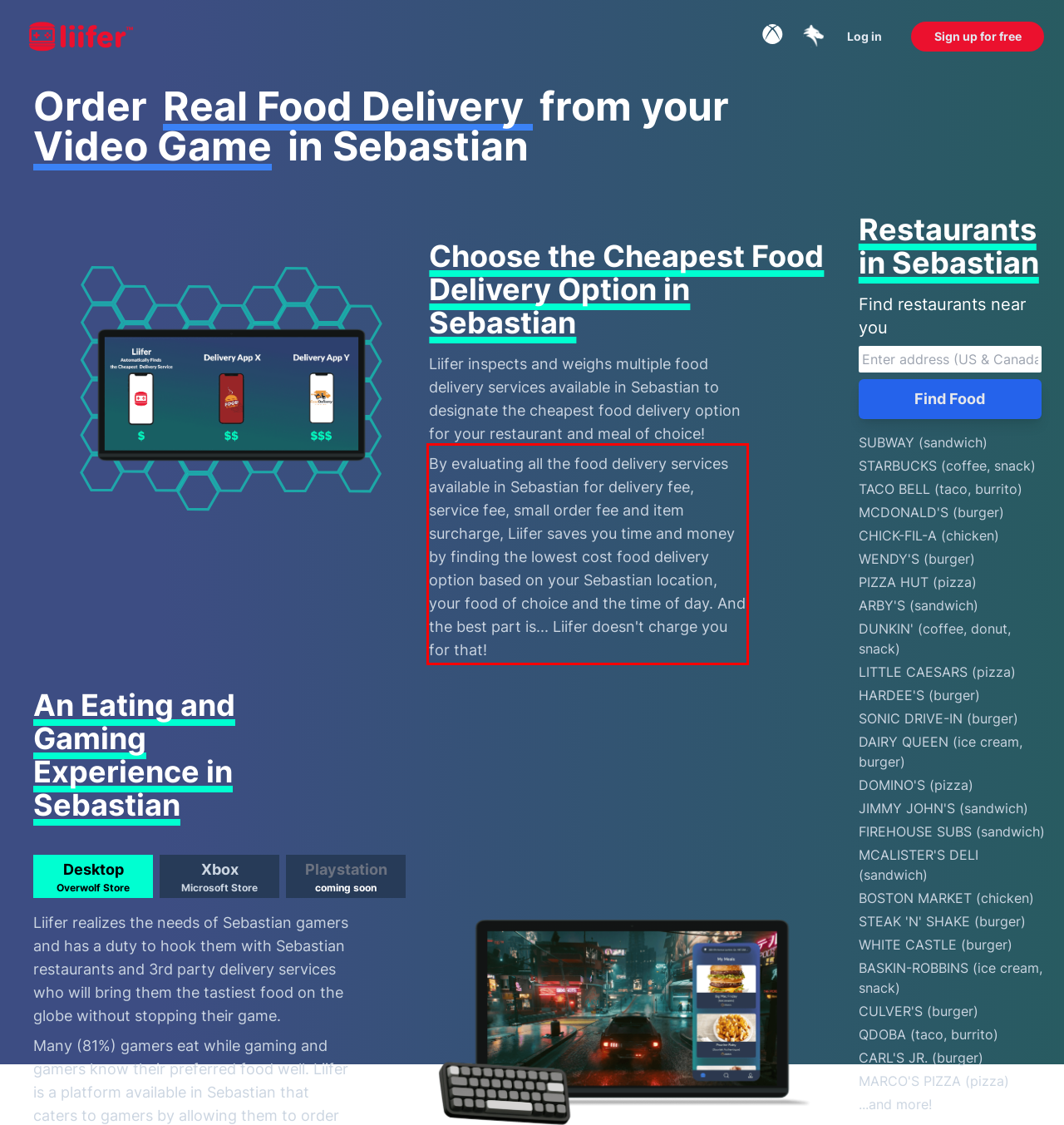Please identify and extract the text content from the UI element encased in a red bounding box on the provided webpage screenshot.

By evaluating all the food delivery services available in Sebastian for delivery fee, service fee, small order fee and item surcharge, Liifer saves you time and money by finding the lowest cost food delivery option based on your Sebastian location, your food of choice and the time of day. And the best part is... Liifer doesn't charge you for that!